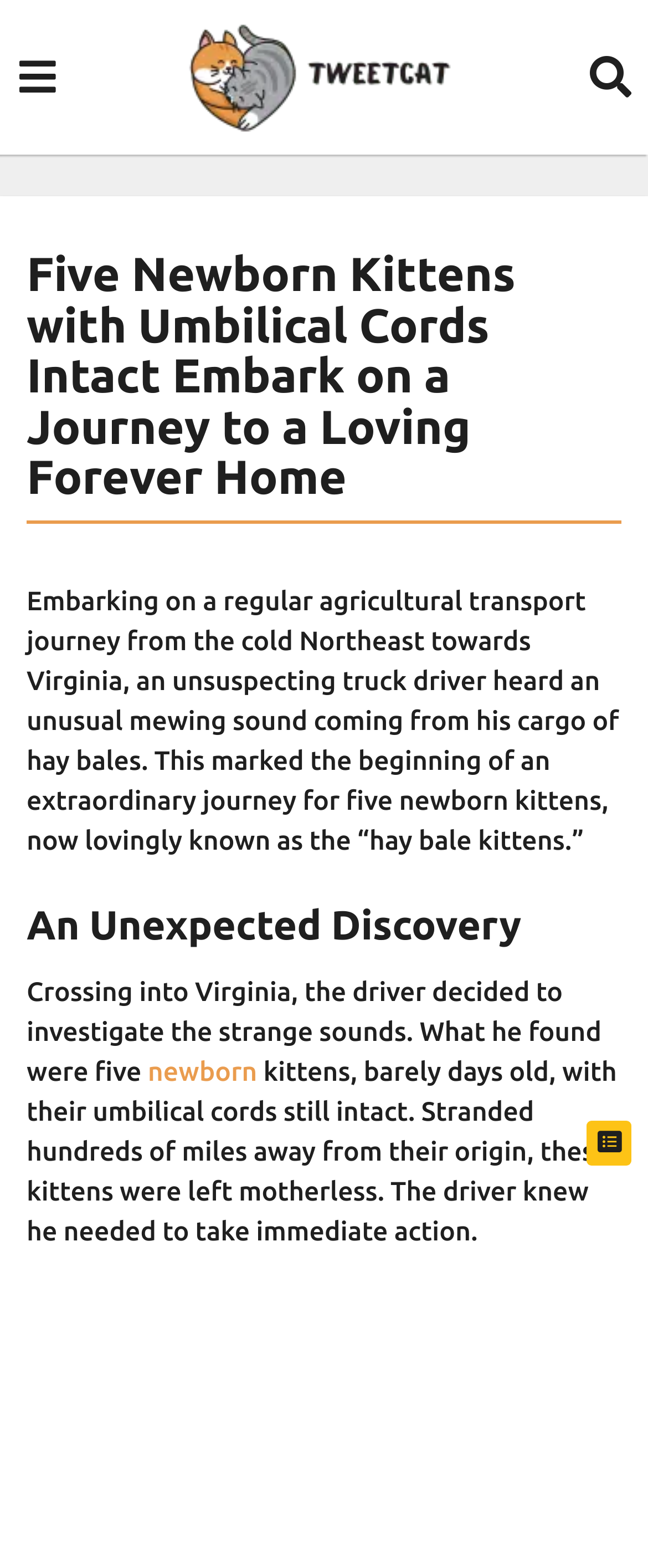What was the condition of the kittens when found?
Please answer the question with a single word or phrase, referencing the image.

motherless